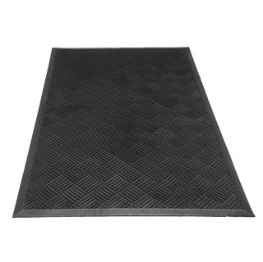What is the purpose of the textured surface?
Give a single word or phrase answer based on the content of the image.

Scraping dirt and moisture